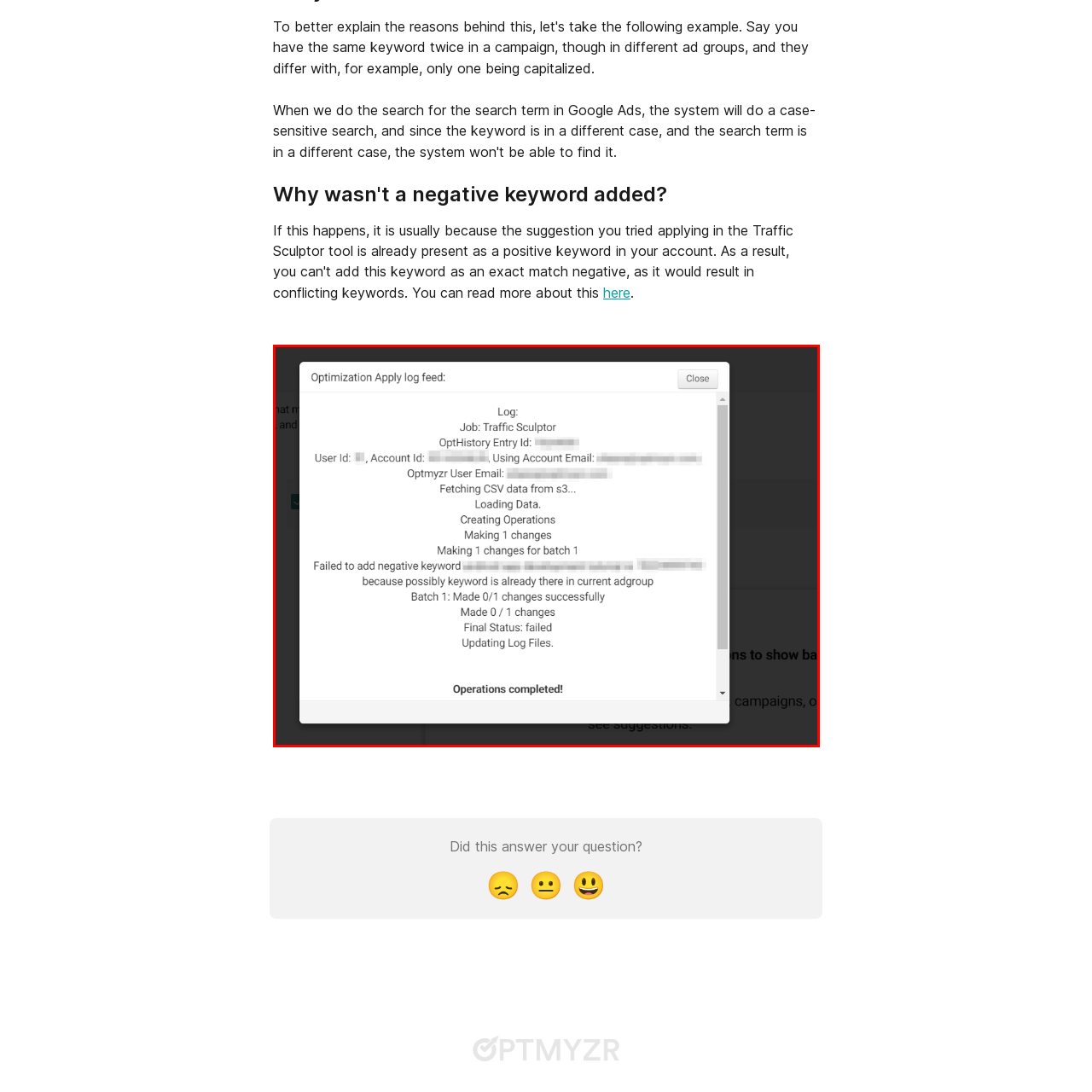Provide a thorough description of the scene depicted within the red bounding box.

The image shows a log feed interface from the Optmyzr platform, titled "Optimization Apply log feed." It details a series of operations related to a specific job, titled "Traffic Sculptor." The log describes various stages of the process, including the retrieval of data, operation creation, and the status of changes made during the batch process. 

Notably, the log indicates a failure to add a negative keyword due to the possibility that it already exists in the current ad group. Under “Batch 1,” it reports the outcome of attempted changes, showing that no successful changes were made. The final status of the operation is marked as "failed," followed by a note indicating that log files are being updated. 

This content is likely part of a user interface designed for monitoring and managing optimization tasks within online advertising campaigns. At the bottom, there is a completion message, suggesting that the log operations have concluded.